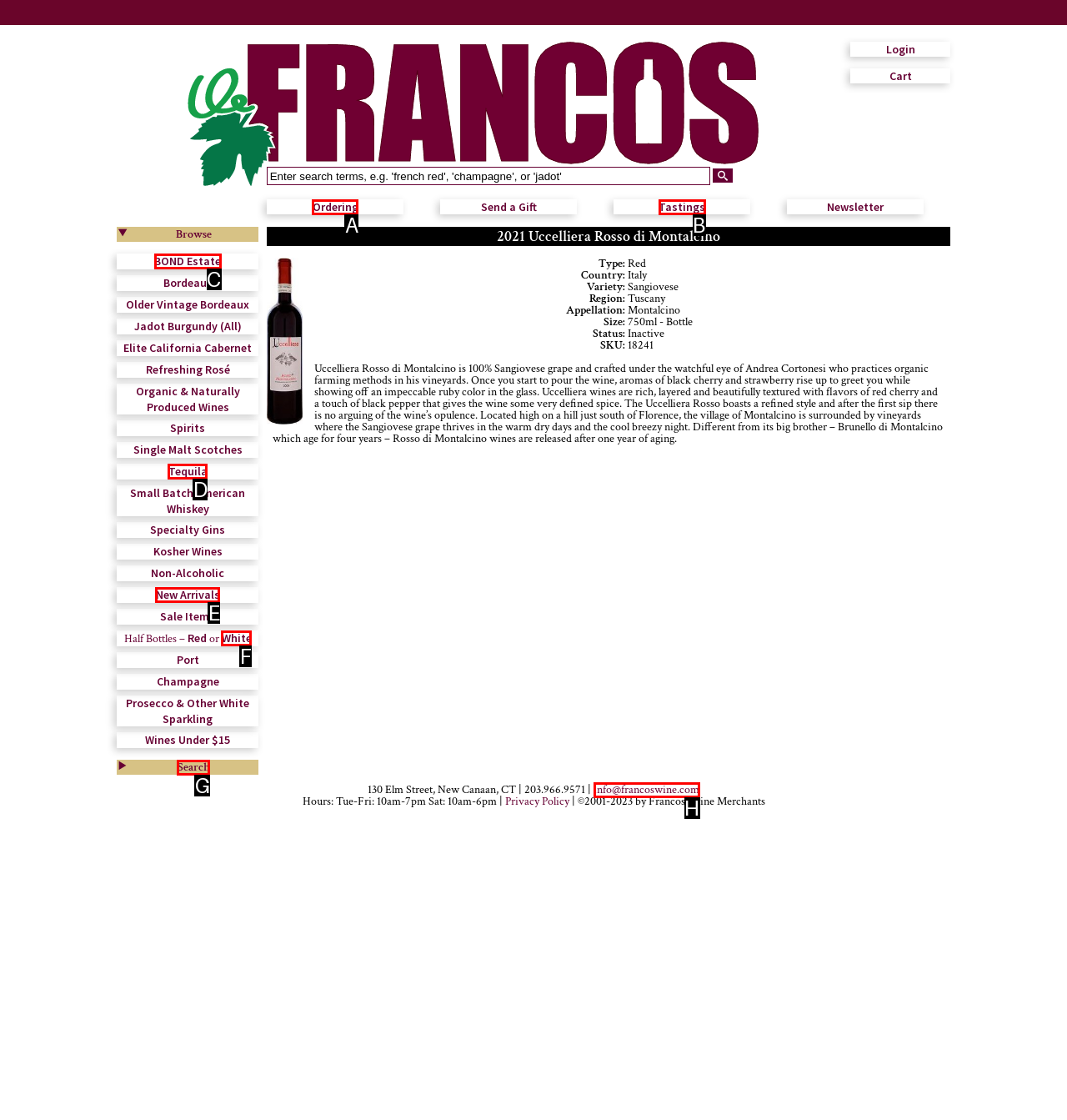Find the HTML element that suits the description: BOND Estate
Indicate your answer with the letter of the matching option from the choices provided.

C